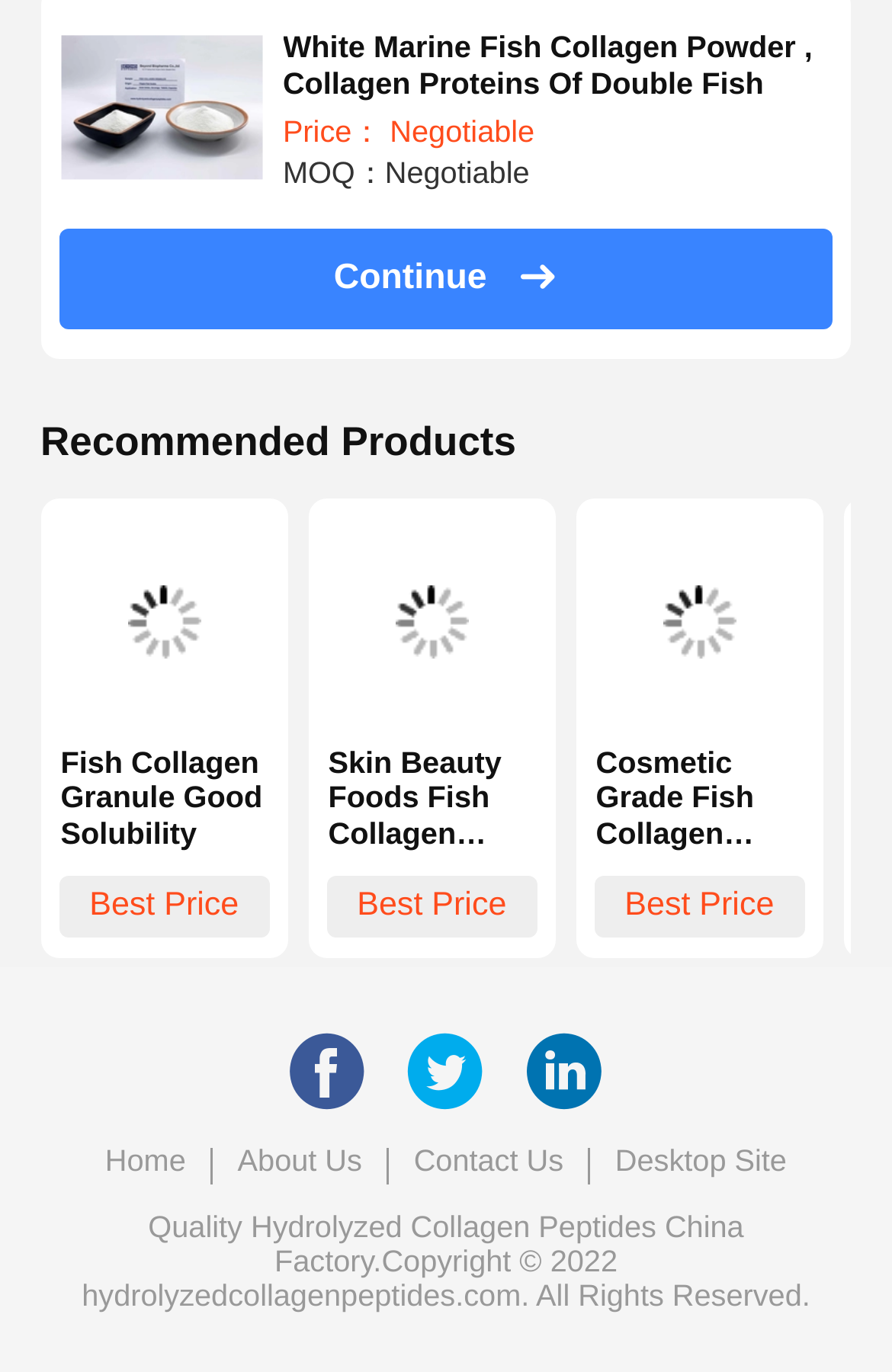What is the company name?
Using the image as a reference, deliver a detailed and thorough answer to the question.

The company name is obtained from the link elements with the text 'Beyond Biopharma Co.,Ltd. Facebook' and 'Beyond Biopharma Co.,Ltd. Twitter' which are located at the bottom of the webpage.